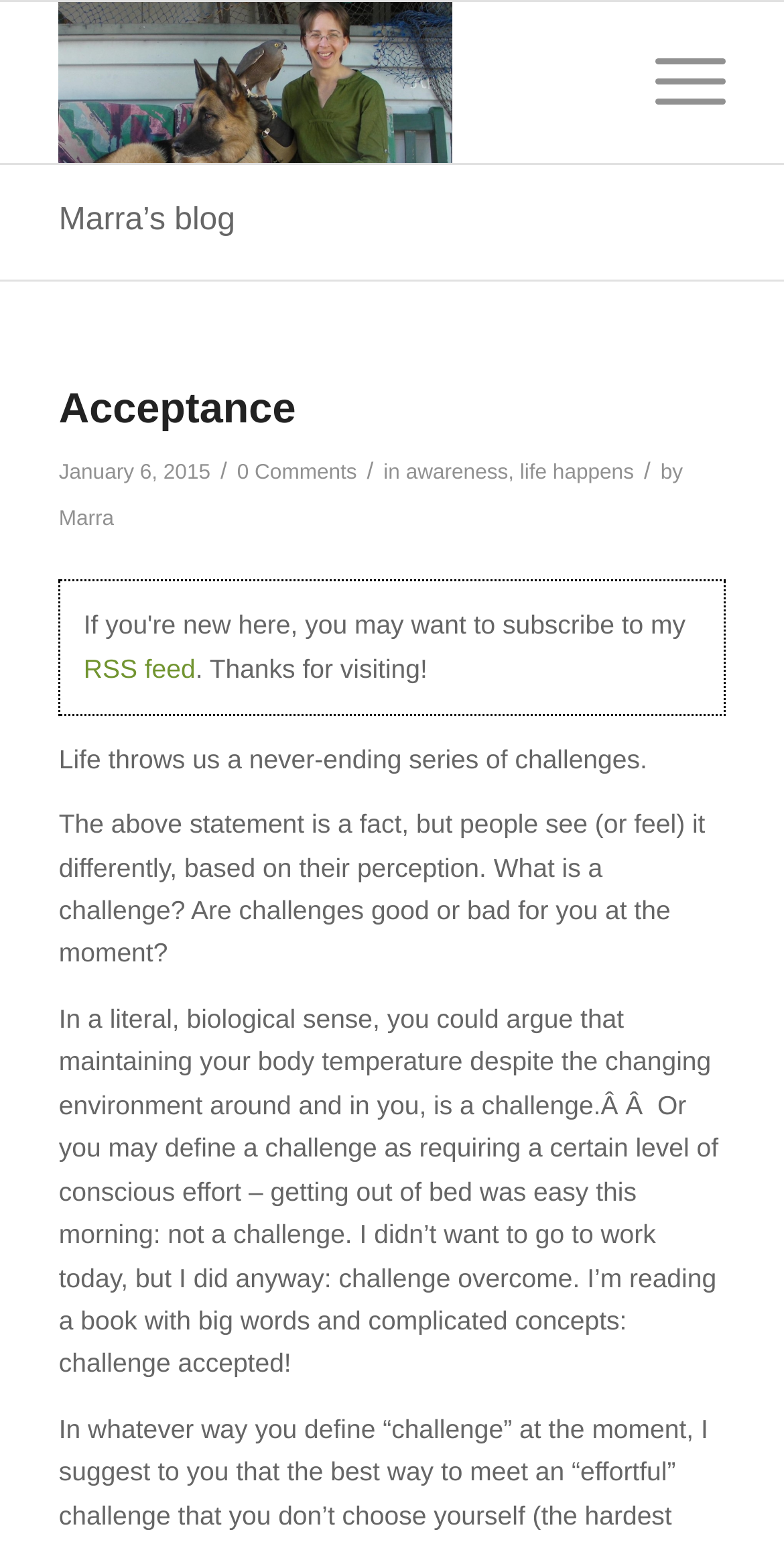Using the information in the image, give a comprehensive answer to the question: 
What is the topic of the blog post?

The answer can be found by looking at the heading element in the header section of the webpage, which says 'Acceptance'. This is the topic of the blog post.